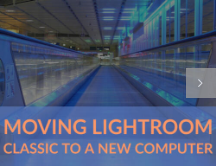Elaborate on the contents of the image in great detail.

The image titled "Moving Lightroom Classic to a New Computer" features a captivating visual that depicts a brightly lit corridor, likely within an airport or similar setting. The illuminated walls and smooth lines of the walkway lead the viewer's eye into the distance, creating a sense of motion and transition. This image serves as a backdrop for text that emphasizes the topic of transferring Lightroom Classic to a new computer, highlighting the importance of a seamless upgrade for photographers. The bold typography in orange stands out against the cool blue hues of the corridor, effectively drawing attention to the key theme and inviting users to read further on useful tips for such a process.